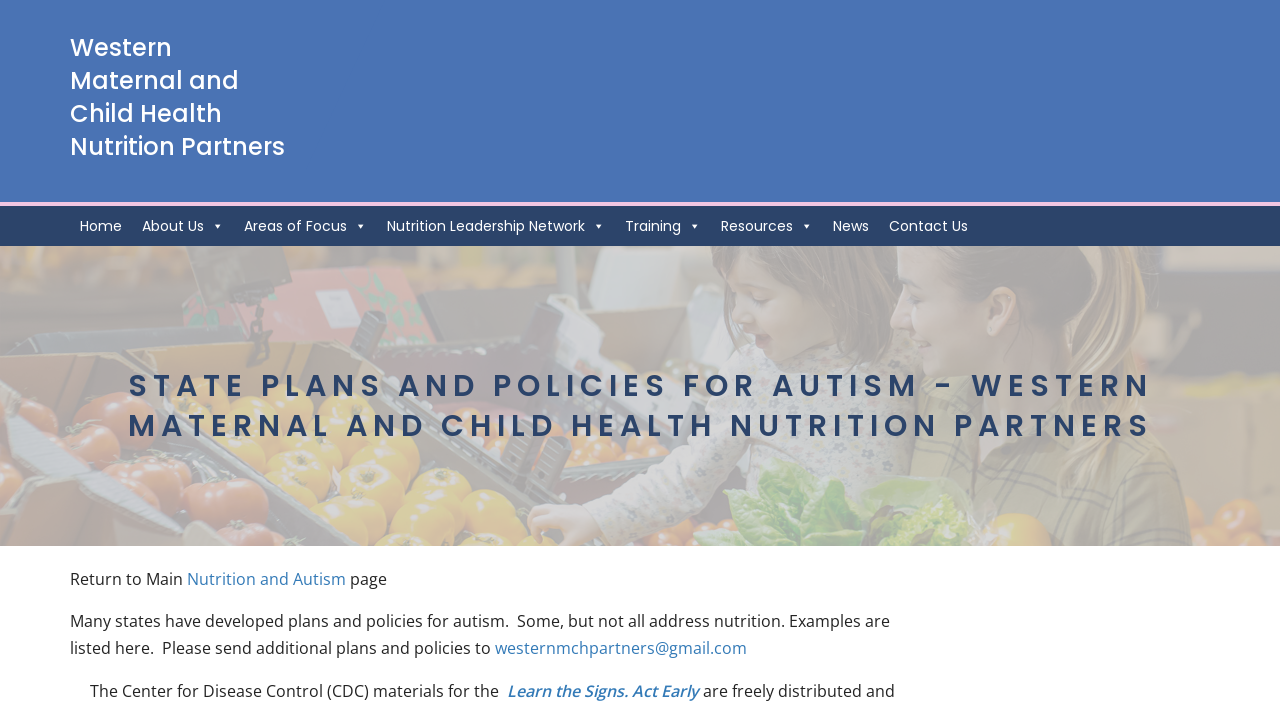Observe the image and answer the following question in detail: What is the navigation menu item after 'About Us'?

The navigation menu items are listed horizontally at the top of the webpage. After 'About Us' is 'Areas of Focus', which has a popup menu.